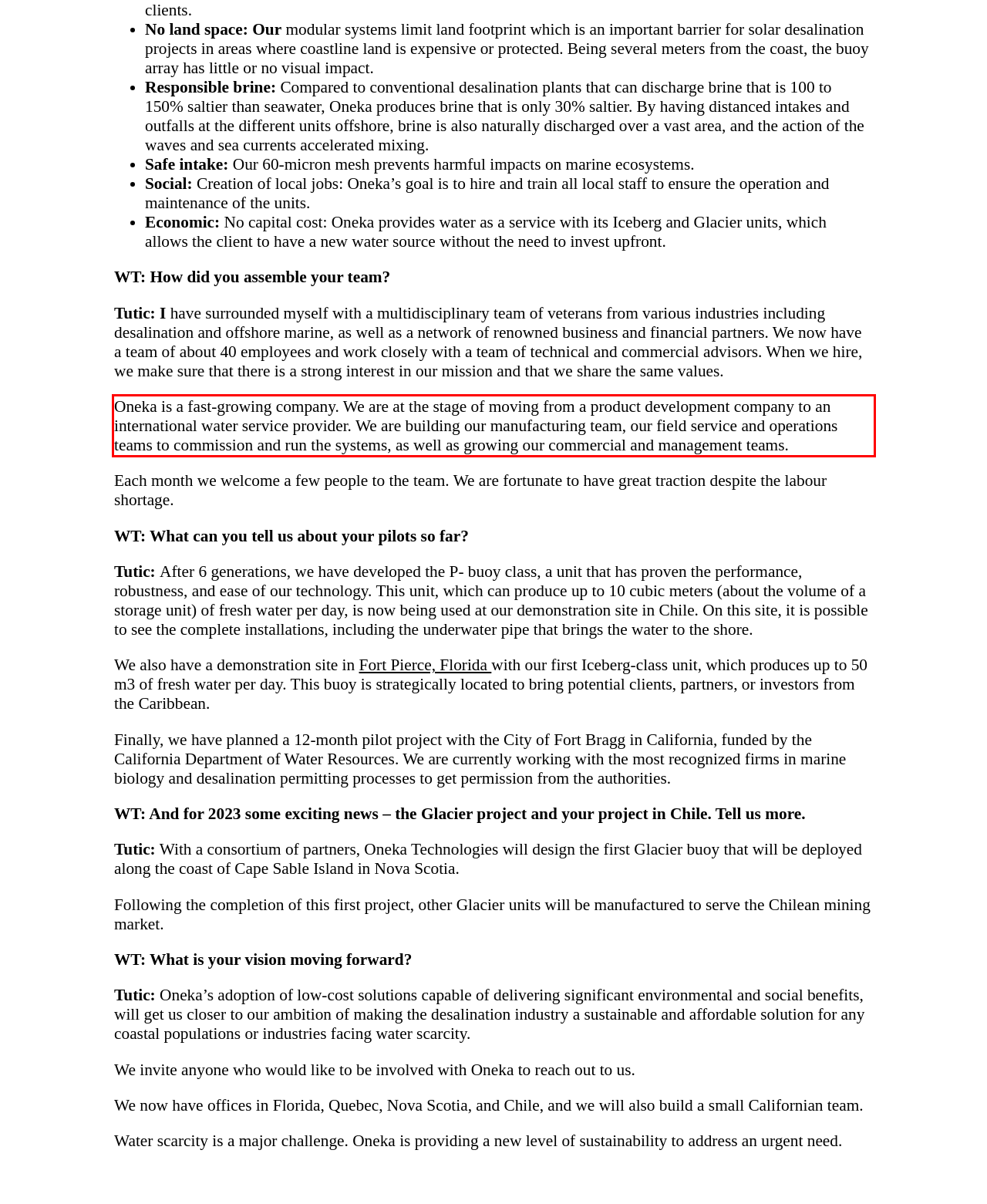You are presented with a webpage screenshot featuring a red bounding box. Perform OCR on the text inside the red bounding box and extract the content.

Oneka is a fast-growing company. We are at the stage of moving from a product development company to an international water service provider. We are building our manufacturing team, our field service and operations teams to commission and run the systems, as well as growing our commercial and management teams.